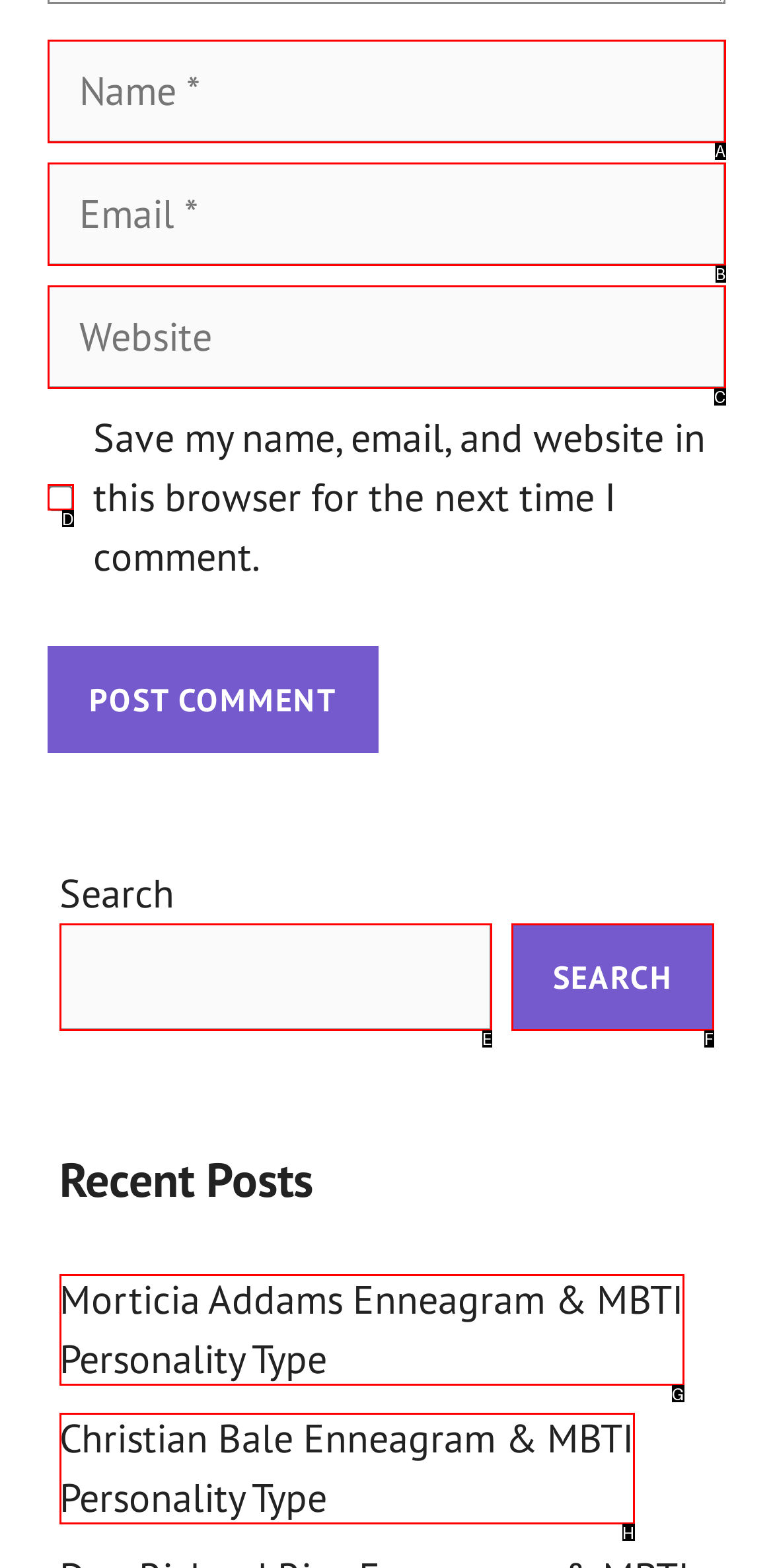Identify the option that best fits this description: Search
Answer with the appropriate letter directly.

F